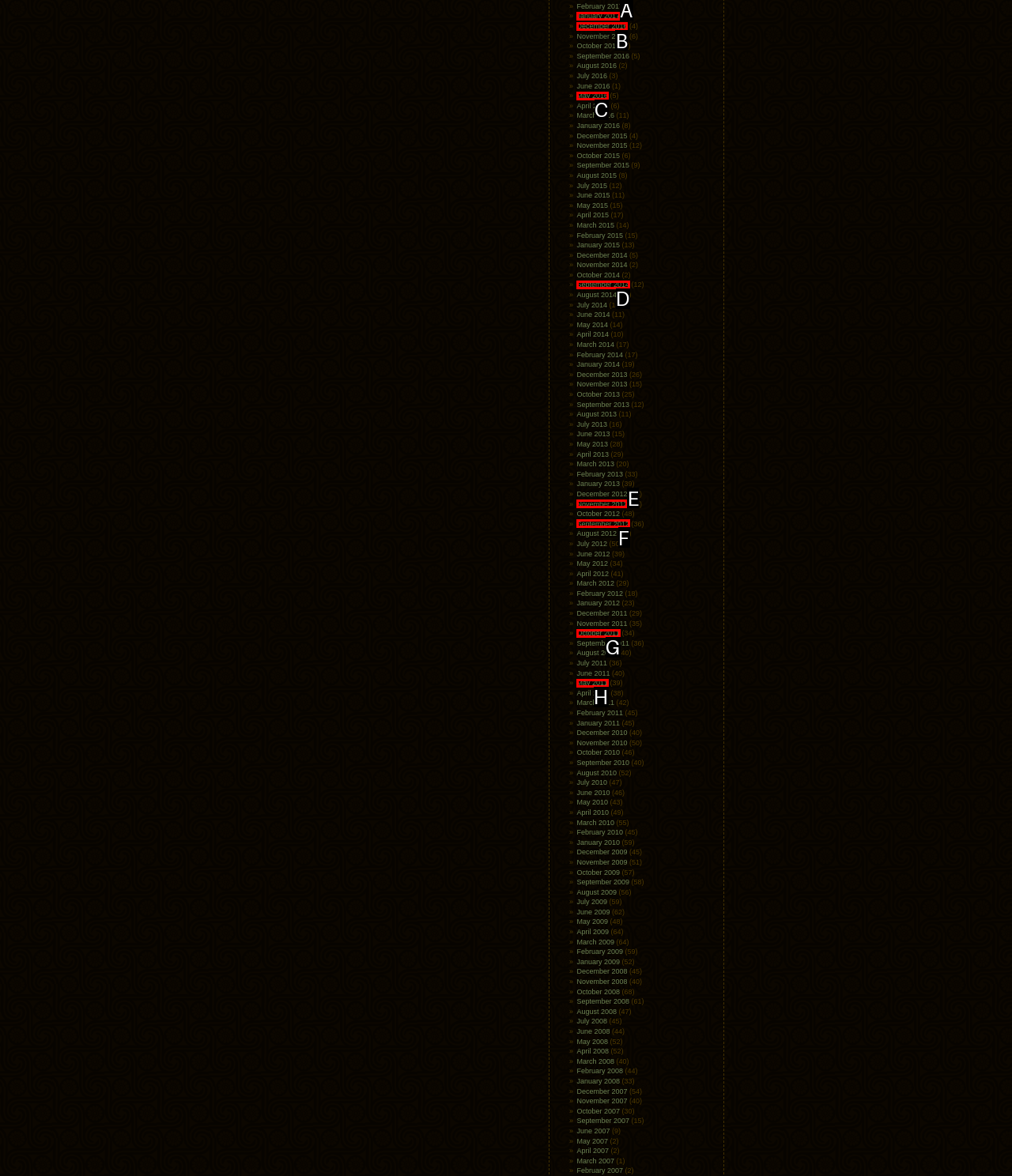Determine which option should be clicked to carry out this task: View December 2016
State the letter of the correct choice from the provided options.

B